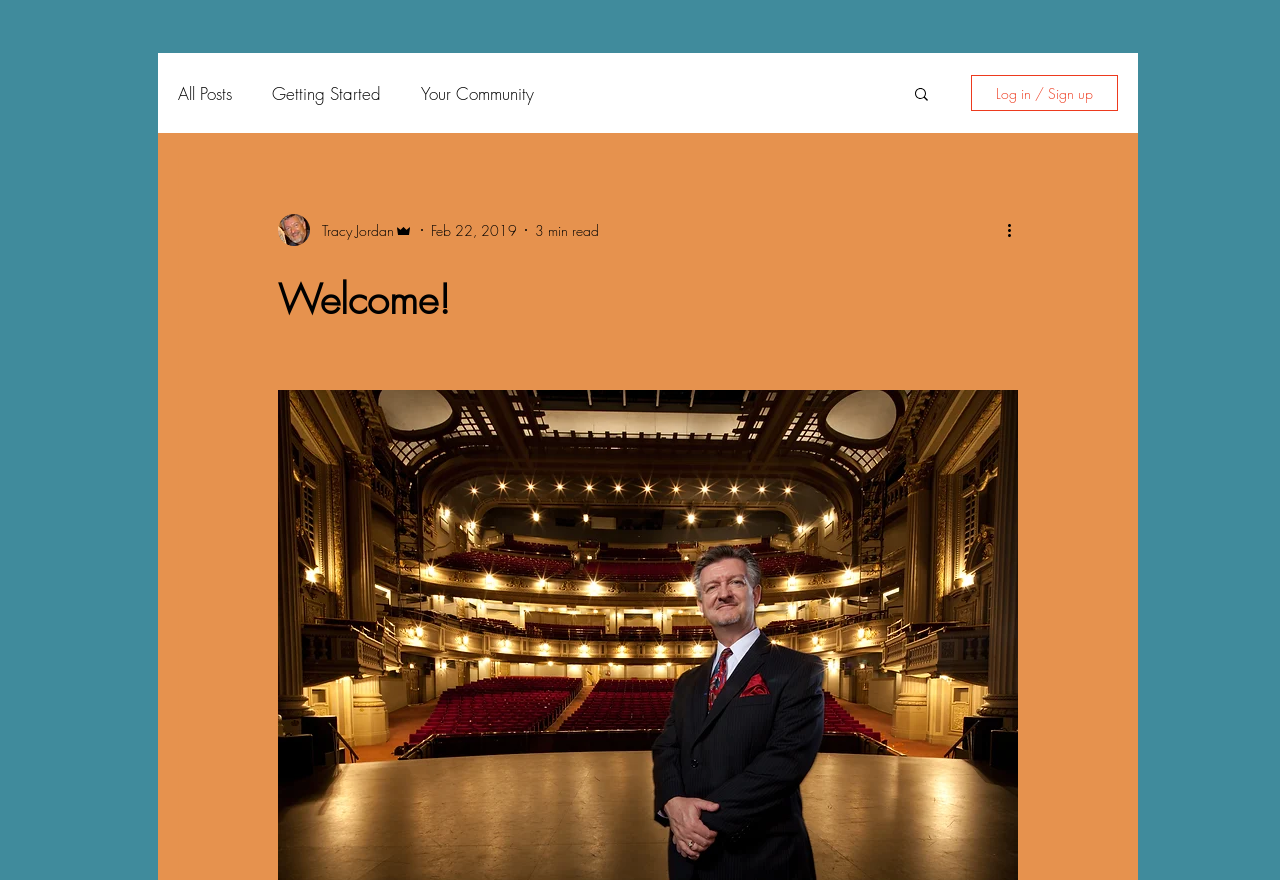Using the description: "Log in / Sign up", identify the bounding box of the corresponding UI element in the screenshot.

[0.759, 0.085, 0.873, 0.126]